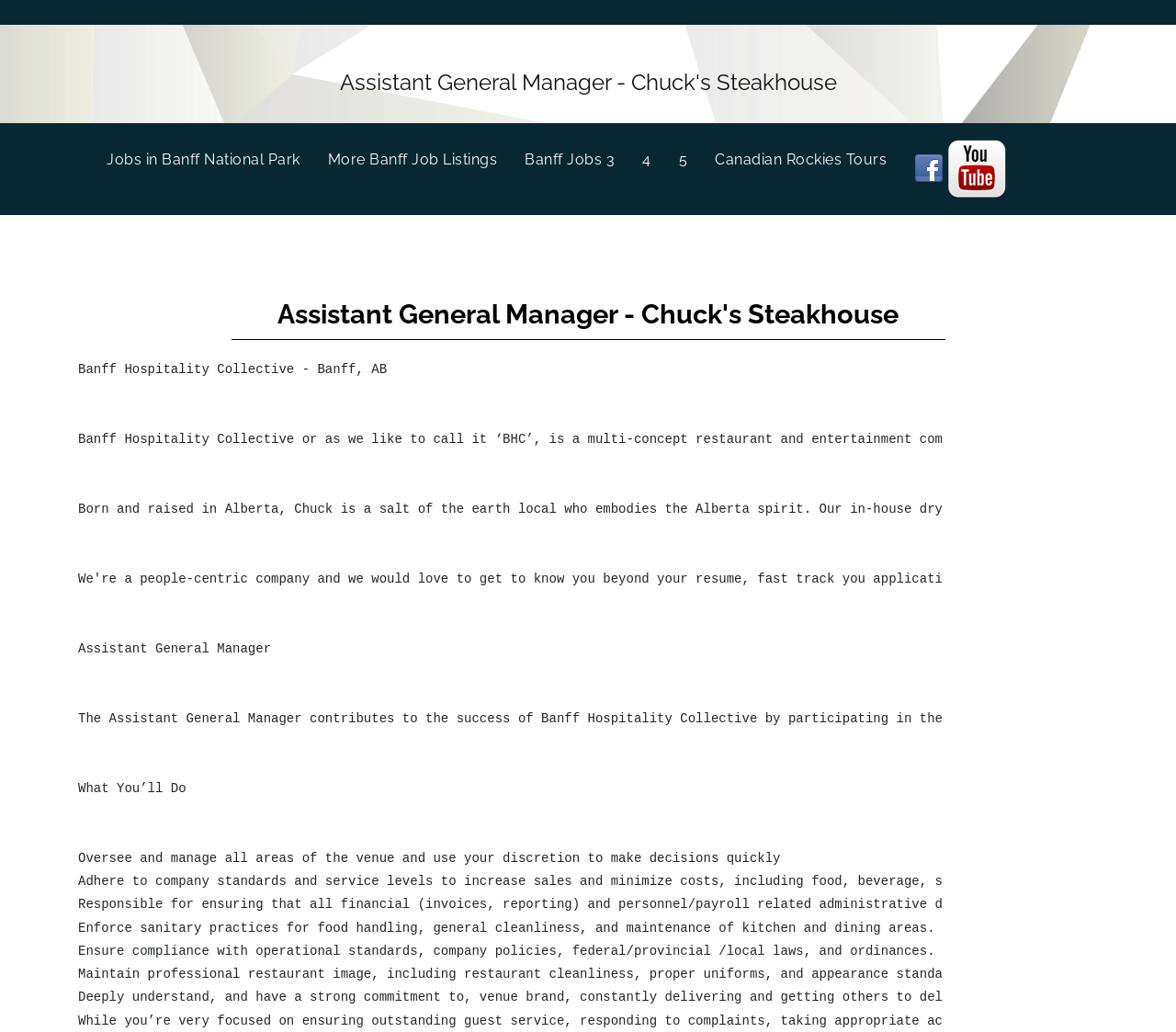Find the bounding box of the element with the following description: "alt="Tour Canadian Rockies on Facebook"". The coordinates must be four float numbers between 0 and 1, formatted as [left, top, right, bottom].

[0.777, 0.156, 0.802, 0.17]